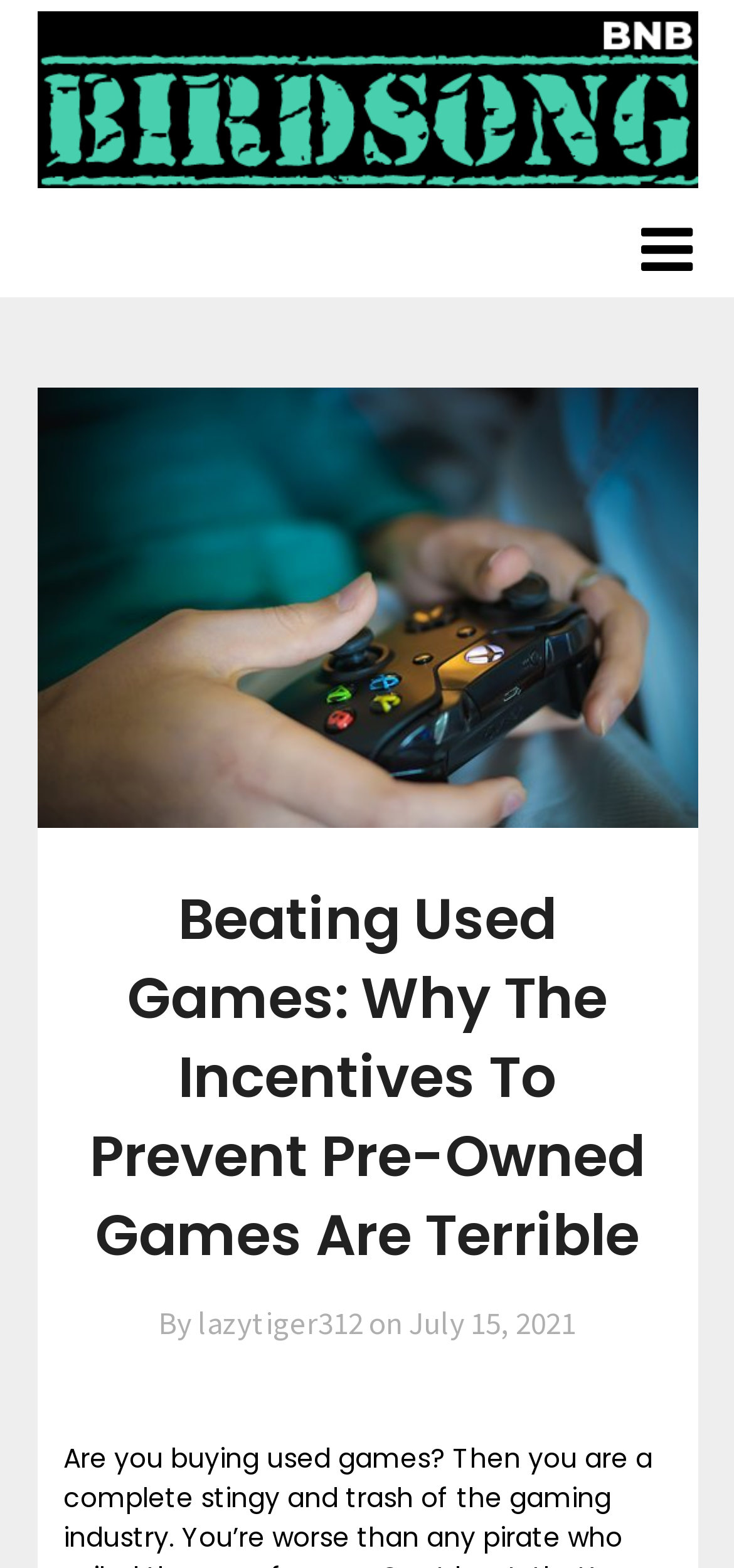Please provide the bounding box coordinates for the UI element as described: "alt="Bird Song BNB"". The coordinates must be four floats between 0 and 1, represented as [left, top, right, bottom].

[0.05, 0.007, 0.95, 0.13]